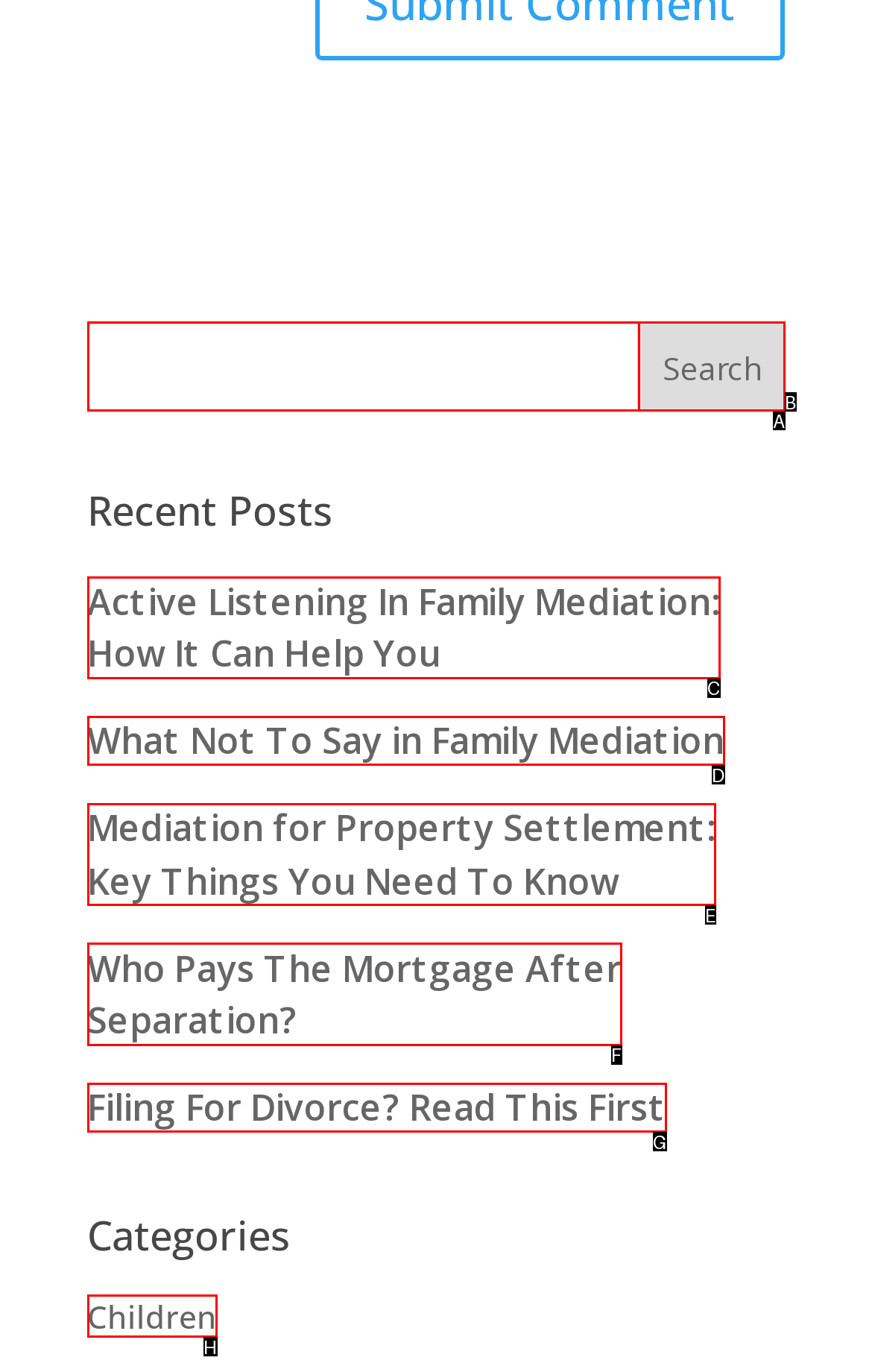Select the letter of the UI element you need to click to complete this task: learn about what not to say in family mediation.

D